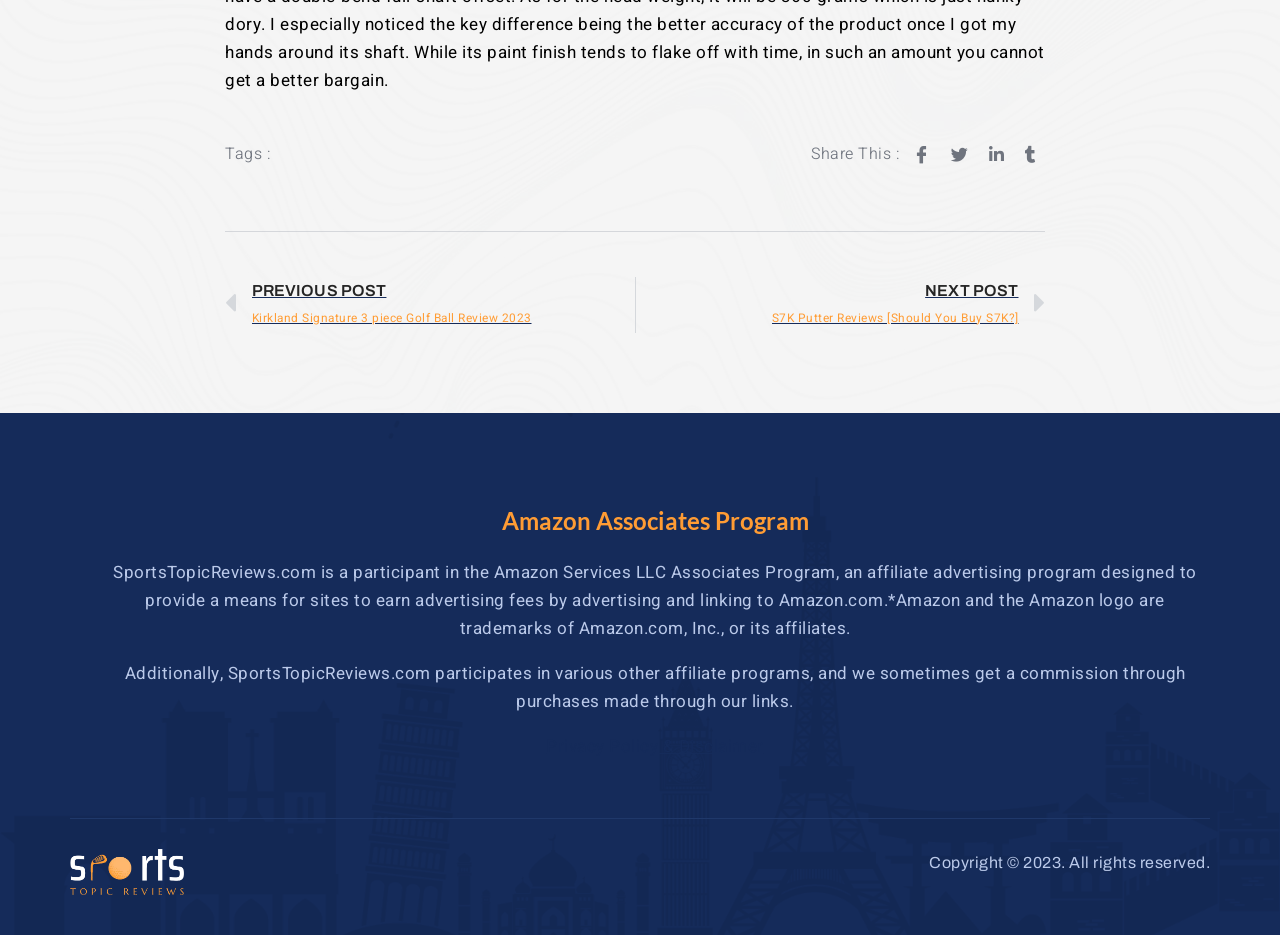Using the elements shown in the image, answer the question comprehensively: What is the copyright year of the webpage?

The webpage displays a copyright notice at the bottom, which states 'Copyright © 2023. All rights reserved.'